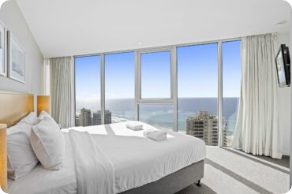What can be seen through the expansive glass windows?
Please provide a comprehensive answer based on the visual information in the image.

According to the caption, the expansive glass windows allow for an abundance of natural light and offer stunning views of the ocean and the city skyline.